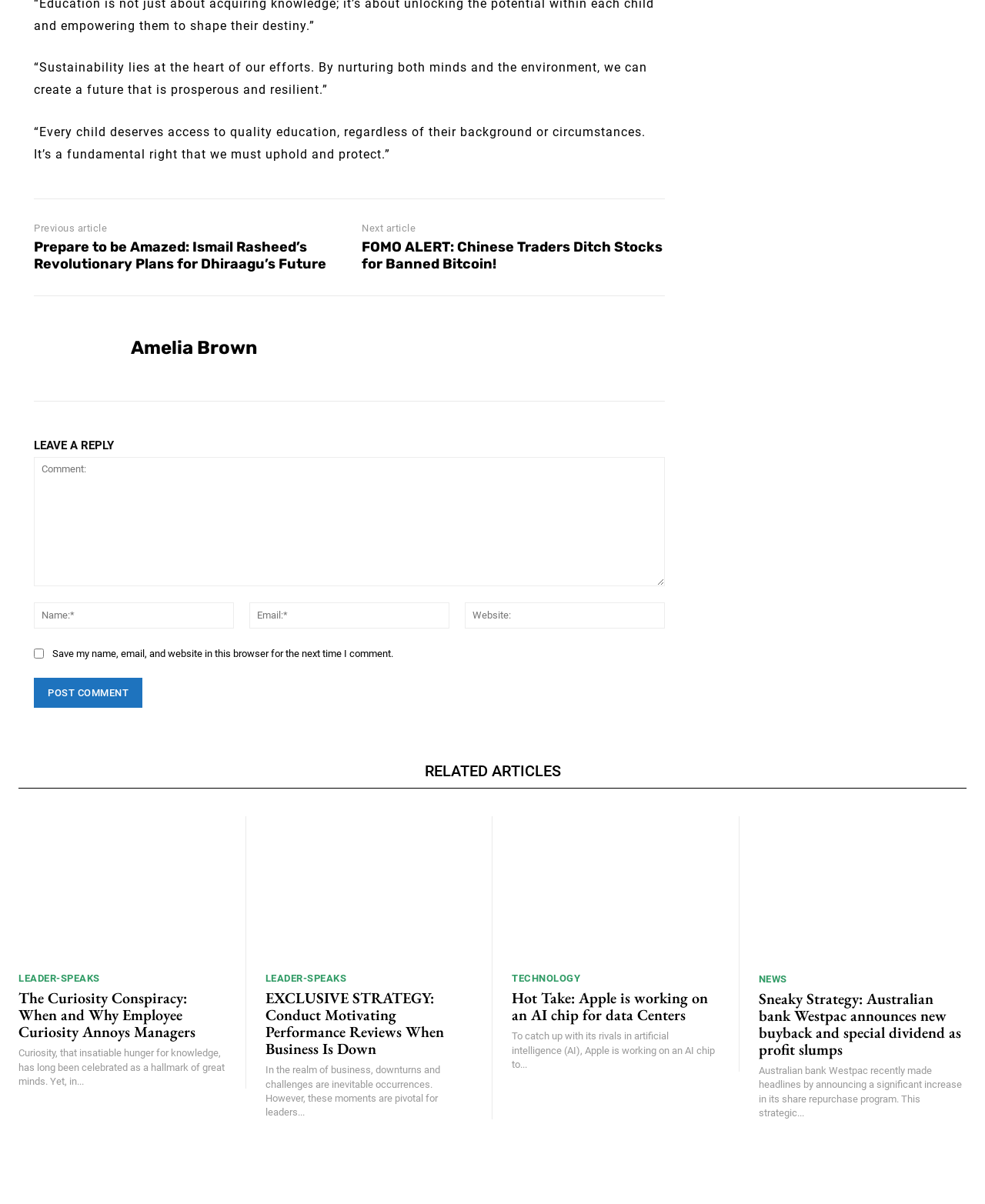Find the bounding box coordinates of the element's region that should be clicked in order to follow the given instruction: "Enter your email in the 'Your E-mail' field". The coordinates should consist of four float numbers between 0 and 1, i.e., [left, top, right, bottom].

None